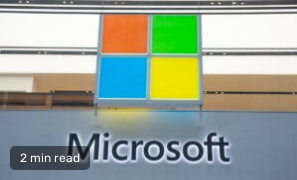Use a single word or phrase to answer the question: What does the caption at the bottom left corner indicate?

2 min read